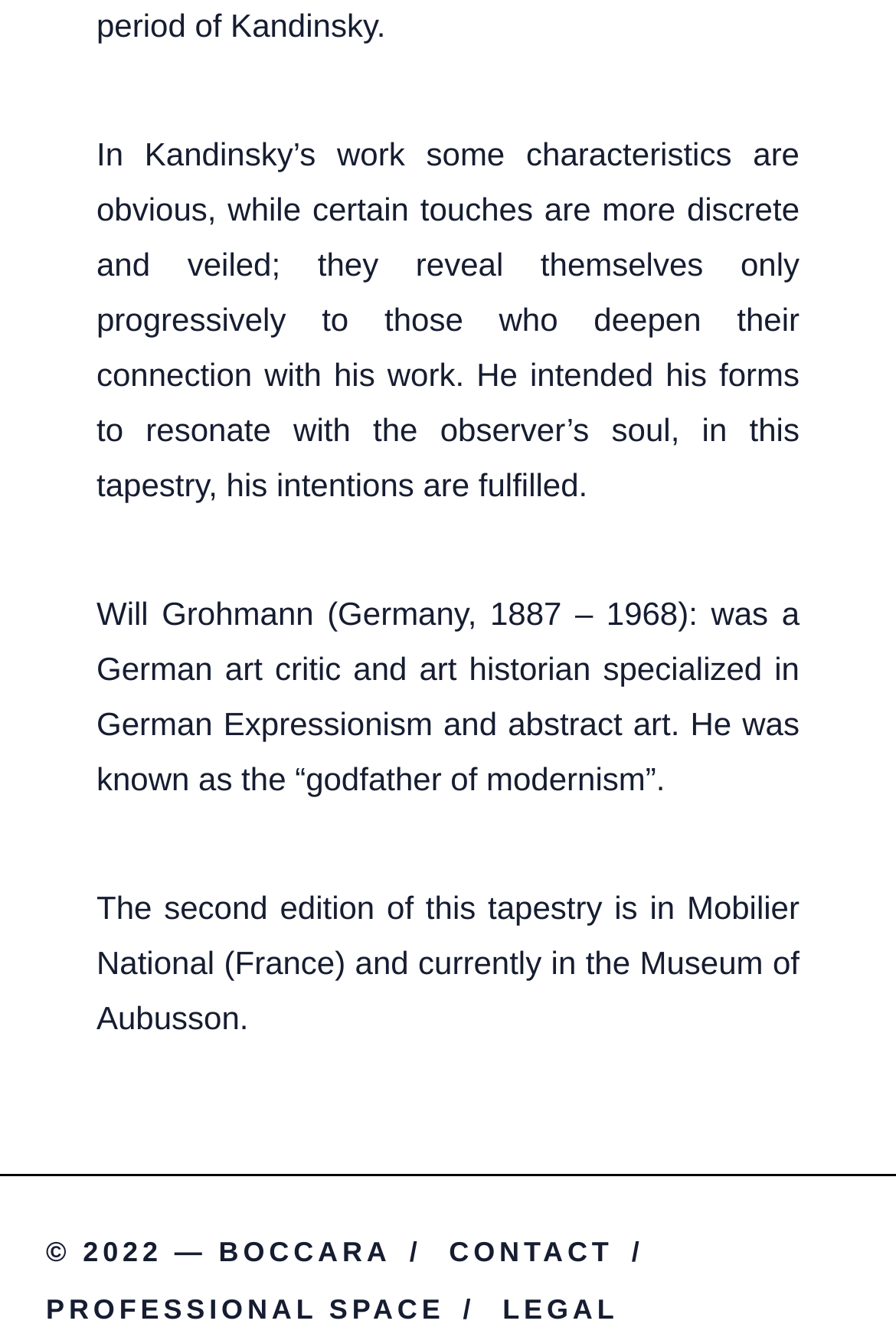For the following element description, predict the bounding box coordinates in the format (top-left x, top-left y, bottom-right x, bottom-right y). All values should be floating point numbers between 0 and 1. Description: Contact

[0.501, 0.924, 0.719, 0.948]